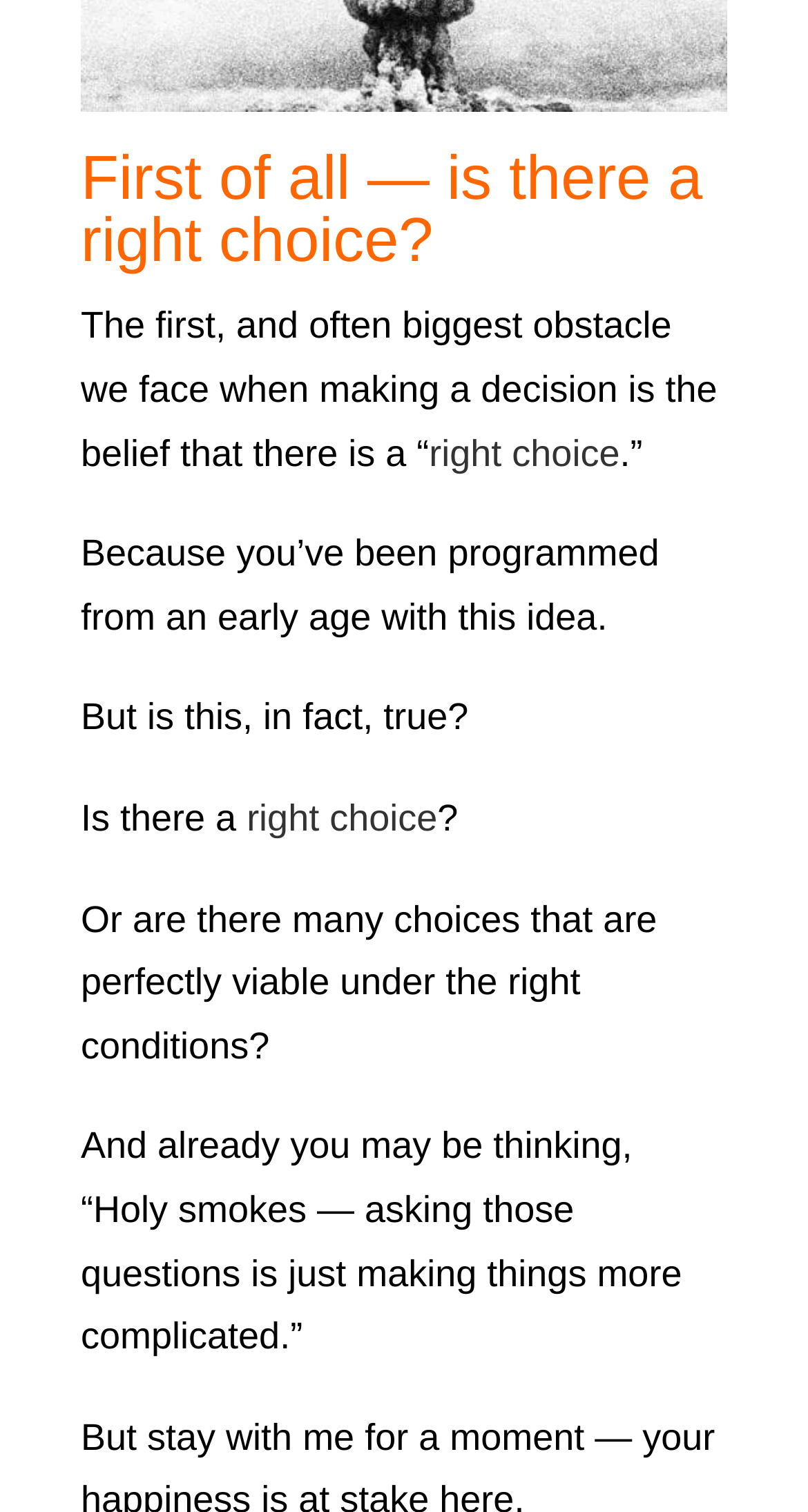From the image, can you give a detailed response to the question below:
What is the main idea of the article?

The article is discussing the concept of decision making and challenging the idea that there is a single 'right choice'. It encourages readers to think more critically about their decision-making processes.